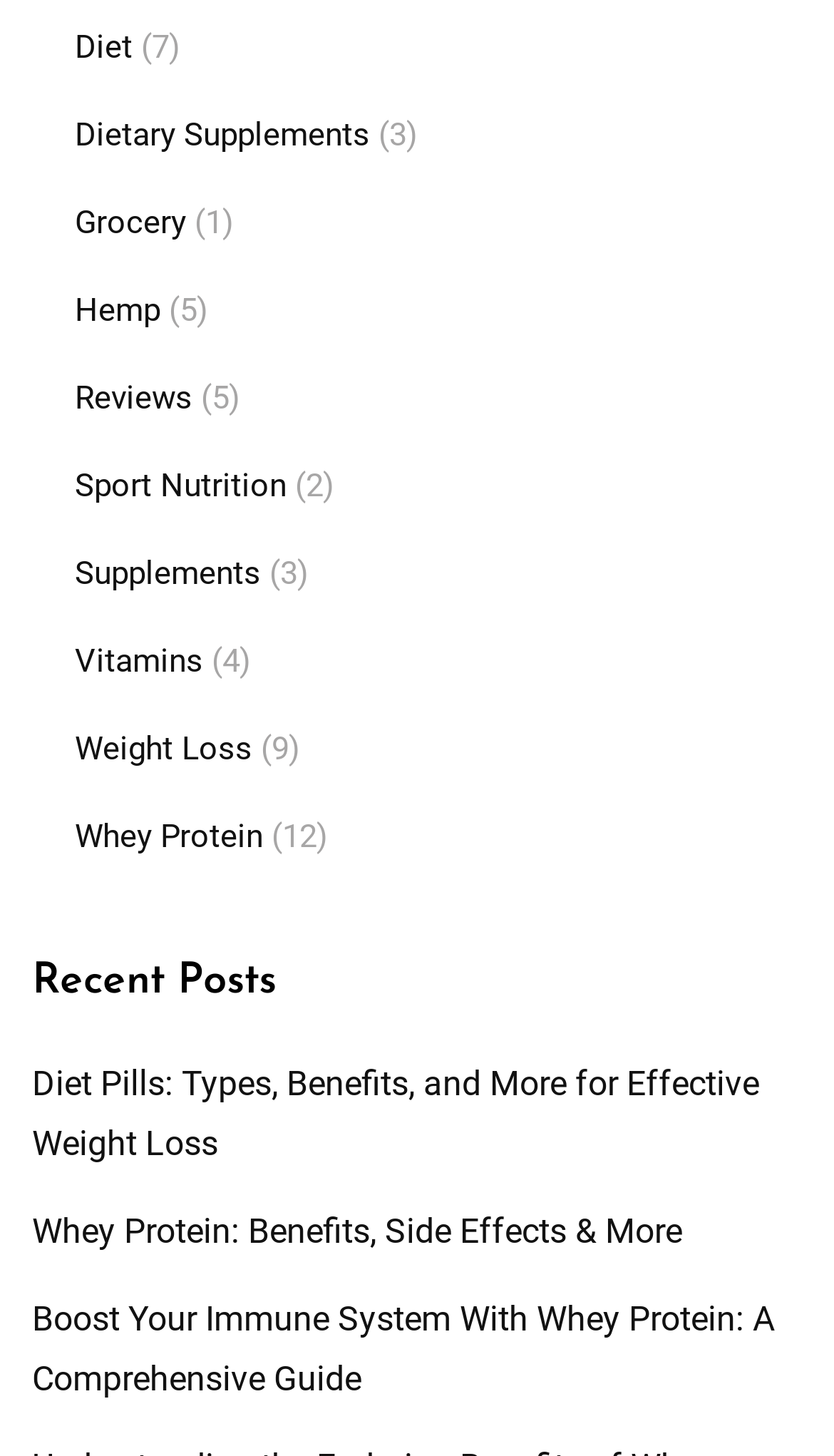Highlight the bounding box of the UI element that corresponds to this description: "Whey Protein".

[0.09, 0.562, 0.315, 0.588]